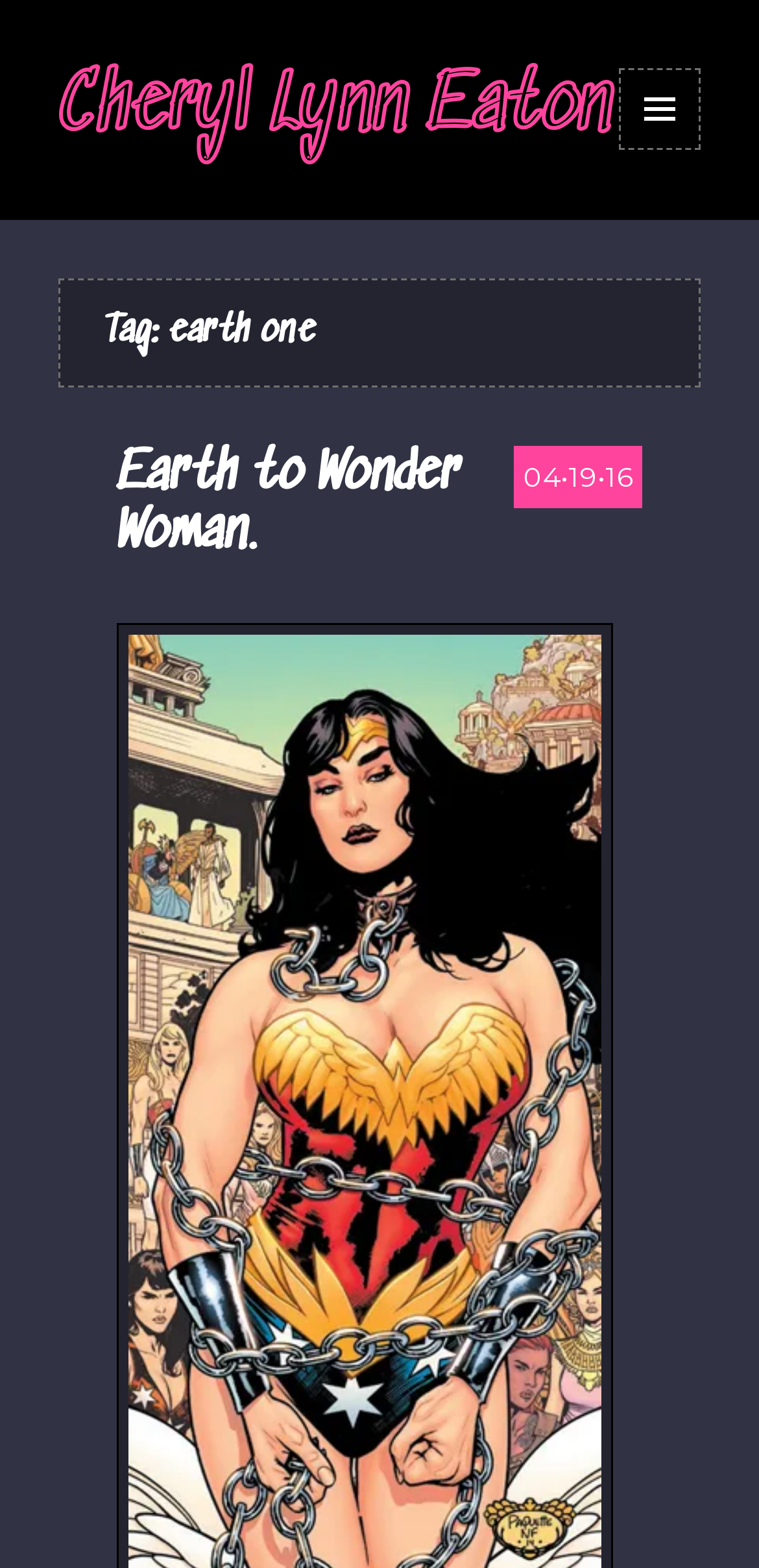Reply to the question with a single word or phrase:
What is the title of the post below the tag?

Earth to Wonder Woman.